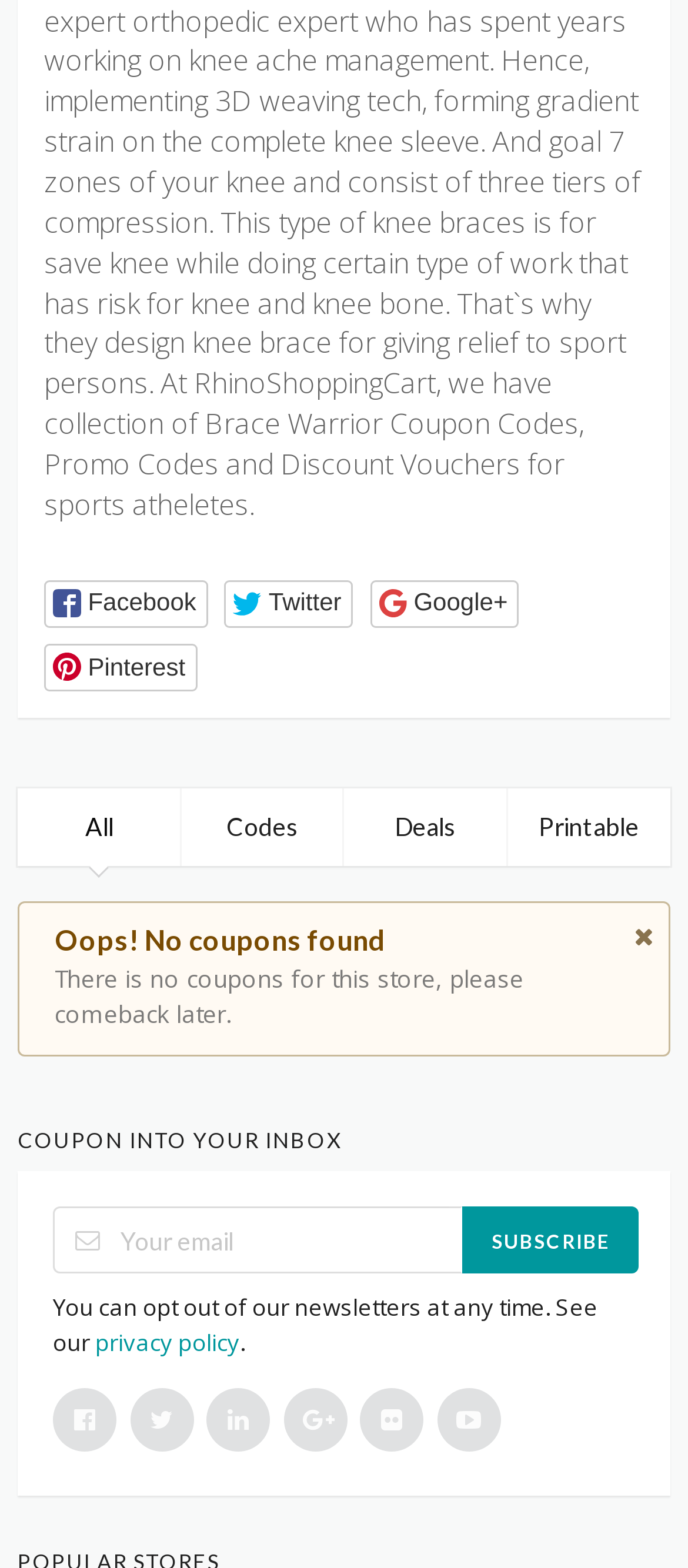Refer to the image and provide an in-depth answer to the question:
What is the message when no coupons are found?

I found a StaticText element with the message 'Oops! No coupons found', which is displayed when no coupons are available for a particular store, and a subsequent message provides more information about the situation.